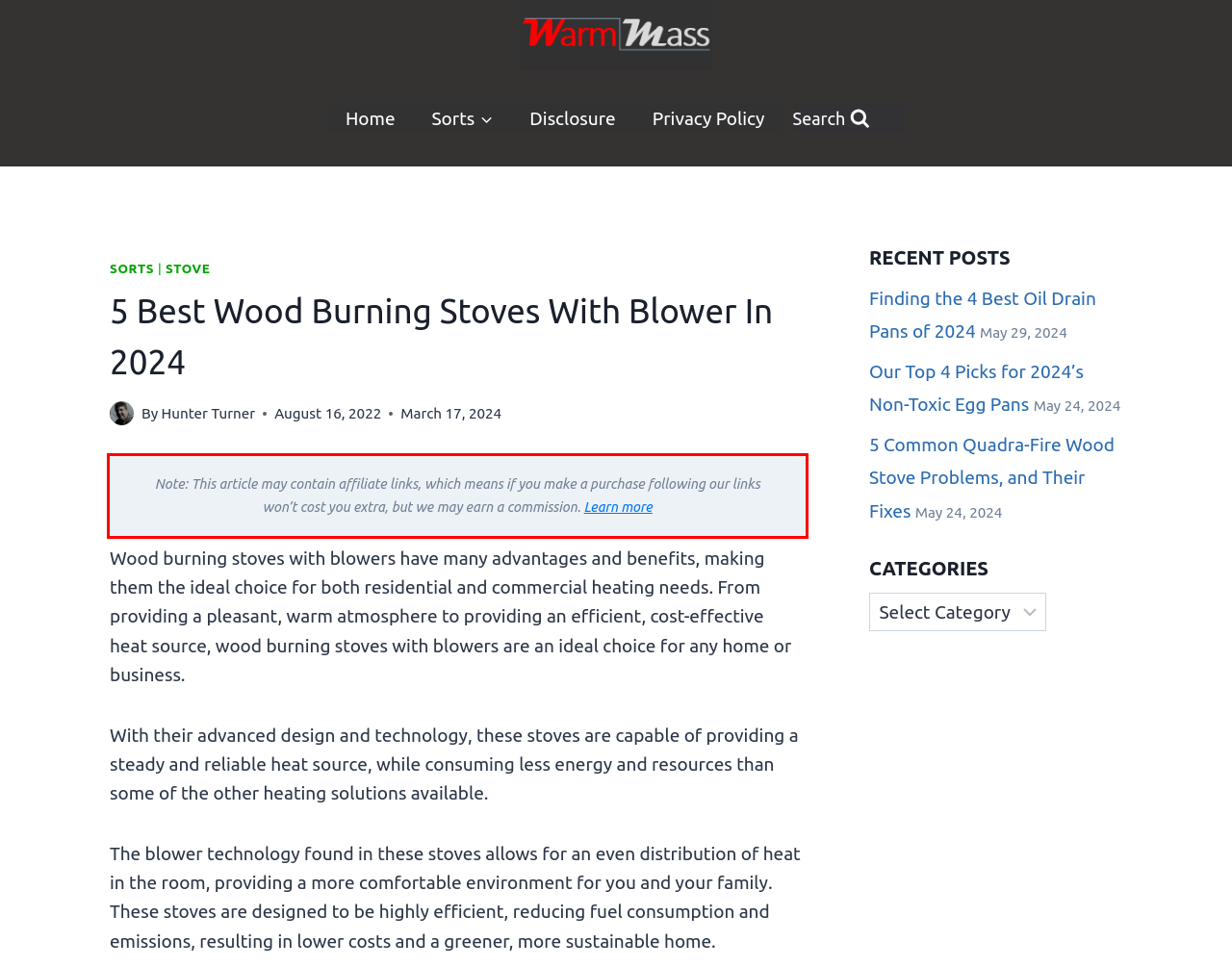From the provided screenshot, extract the text content that is enclosed within the red bounding box.

Note: This article may contain affiliate links, which means if you make a purchase following our links won’t cost you extra, but we may earn a commission. Learn more